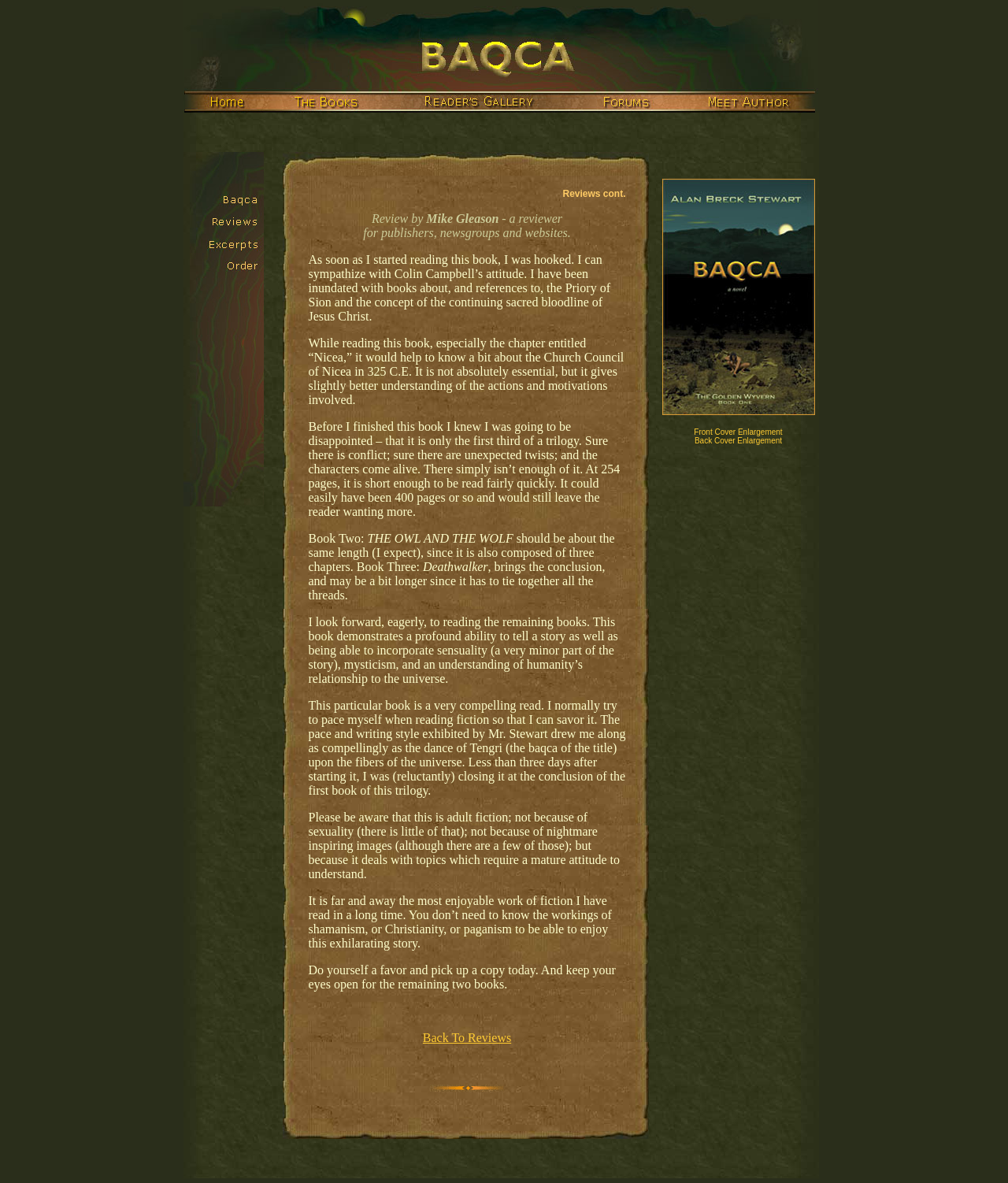Please identify the bounding box coordinates of the element that needs to be clicked to execute the following command: "Go back to reviews". Provide the bounding box using four float numbers between 0 and 1, formatted as [left, top, right, bottom].

[0.419, 0.872, 0.507, 0.883]